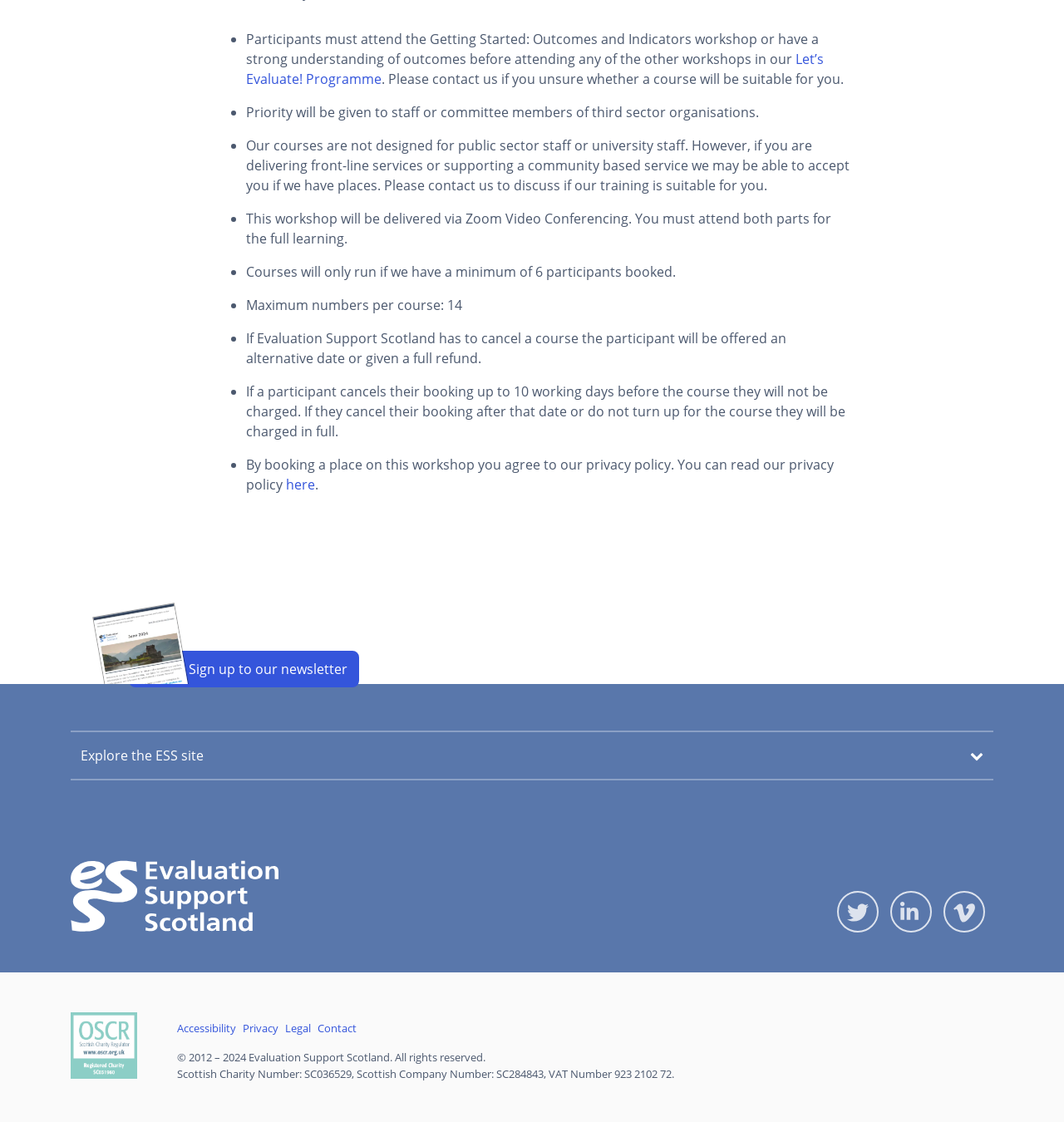Given the element description: "Explore the ESS site", predict the bounding box coordinates of this UI element. The coordinates must be four float numbers between 0 and 1, given as [left, top, right, bottom].

[0.066, 0.652, 0.934, 0.694]